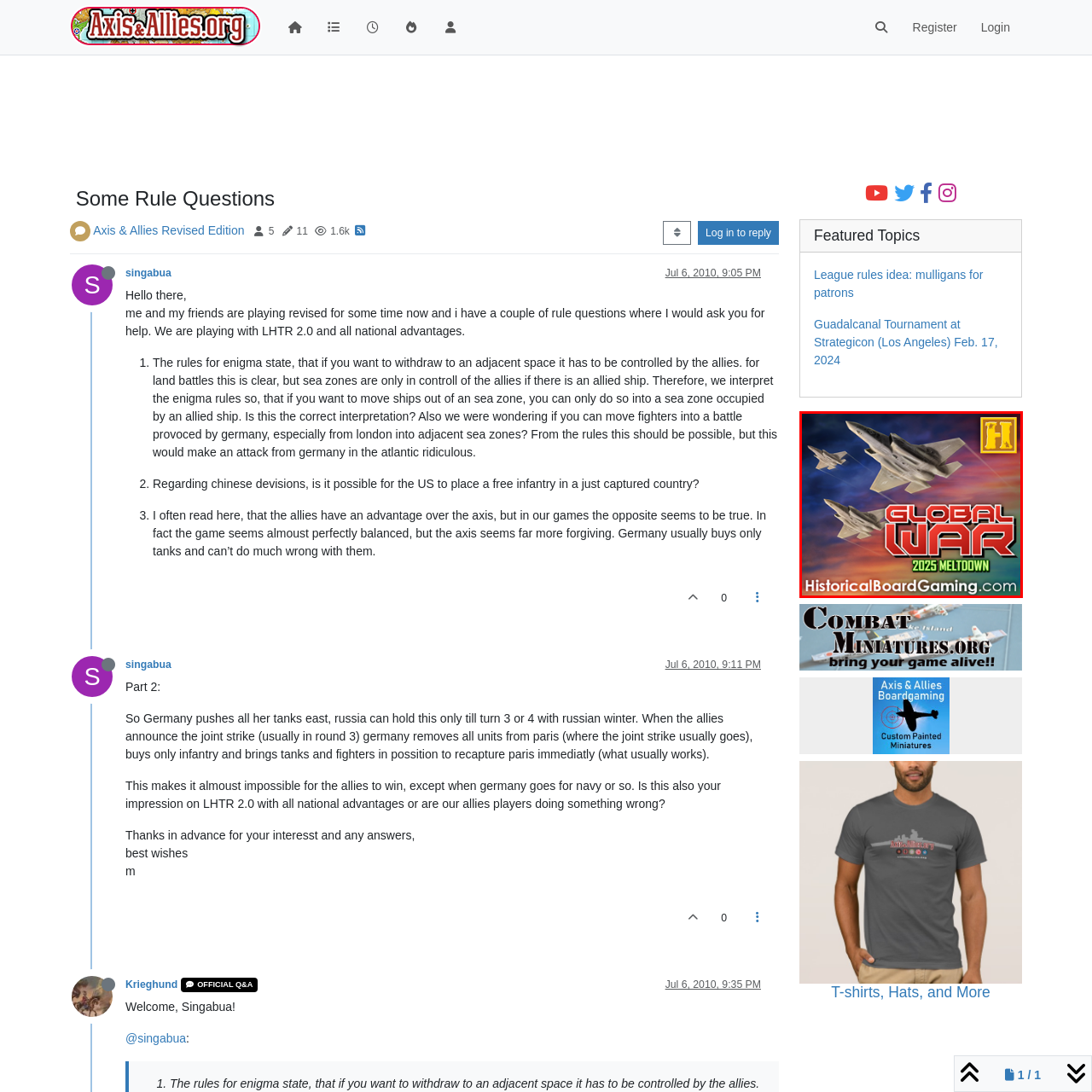Generate a comprehensive caption for the image that is marked by the red border.

The image features an eye-catching cover for the board game "Global War: 2025 Meltdown." Three fighter jets soar through a vibrant, colorful backdrop, emphasizing the game's military theme and high-stakes action. The title "GLOBAL WAR" is prominently displayed in bold, red letters, with "2025 MELTDOWN" in a striking green font beneath it, indicating a futuristic scenario. The logo of Historical Board Gaming is featured in the bottom corner, providing a clear connection to the publisher. This visually dynamic design reflects the intensity and strategic gameplay that players can expect, inviting them into a world of global conflict and tactical challenges.